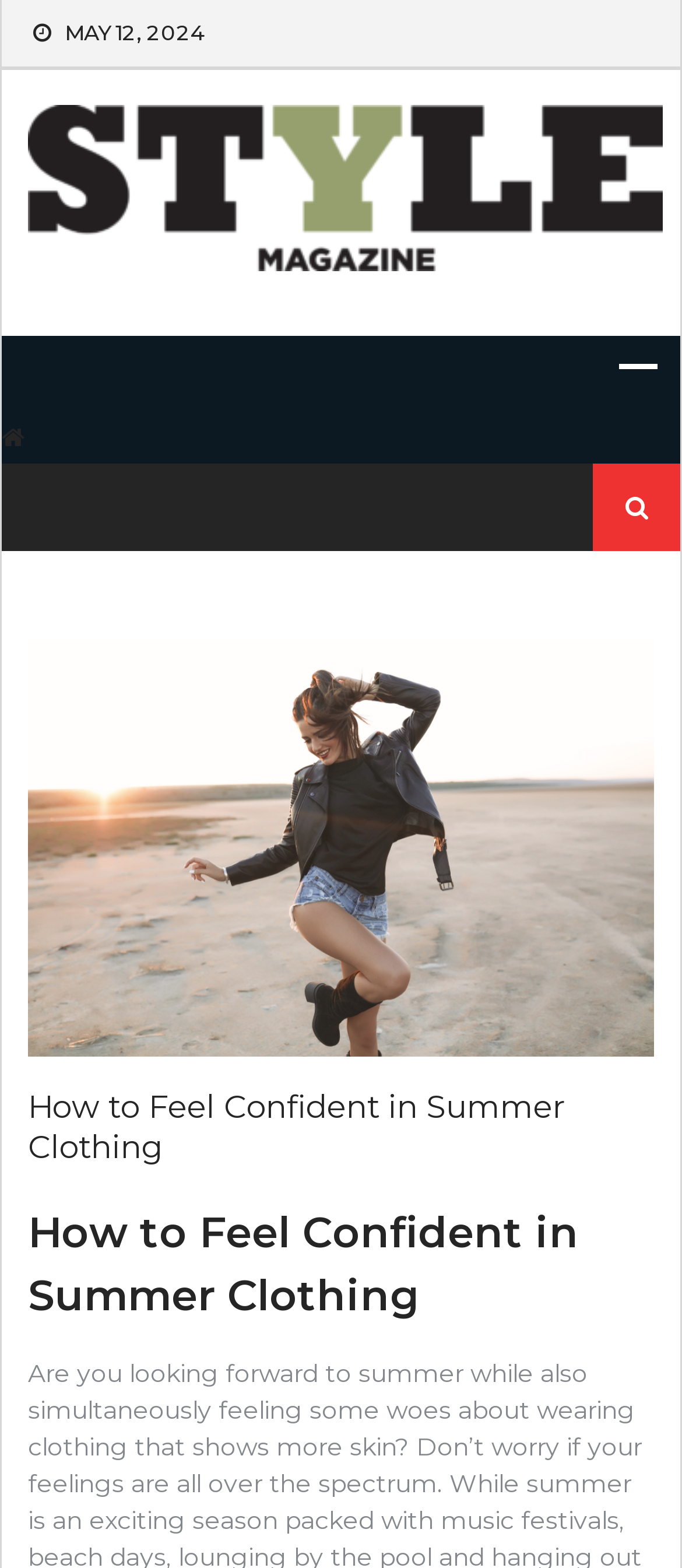What is the purpose of the search box?
Based on the image, please offer an in-depth response to the question.

The search box is located at the top right corner of the webpage, with a static text element saying 'Search for:' and a button saying 'Search'. This suggests that the purpose of the search box is to search for articles within the magazine.